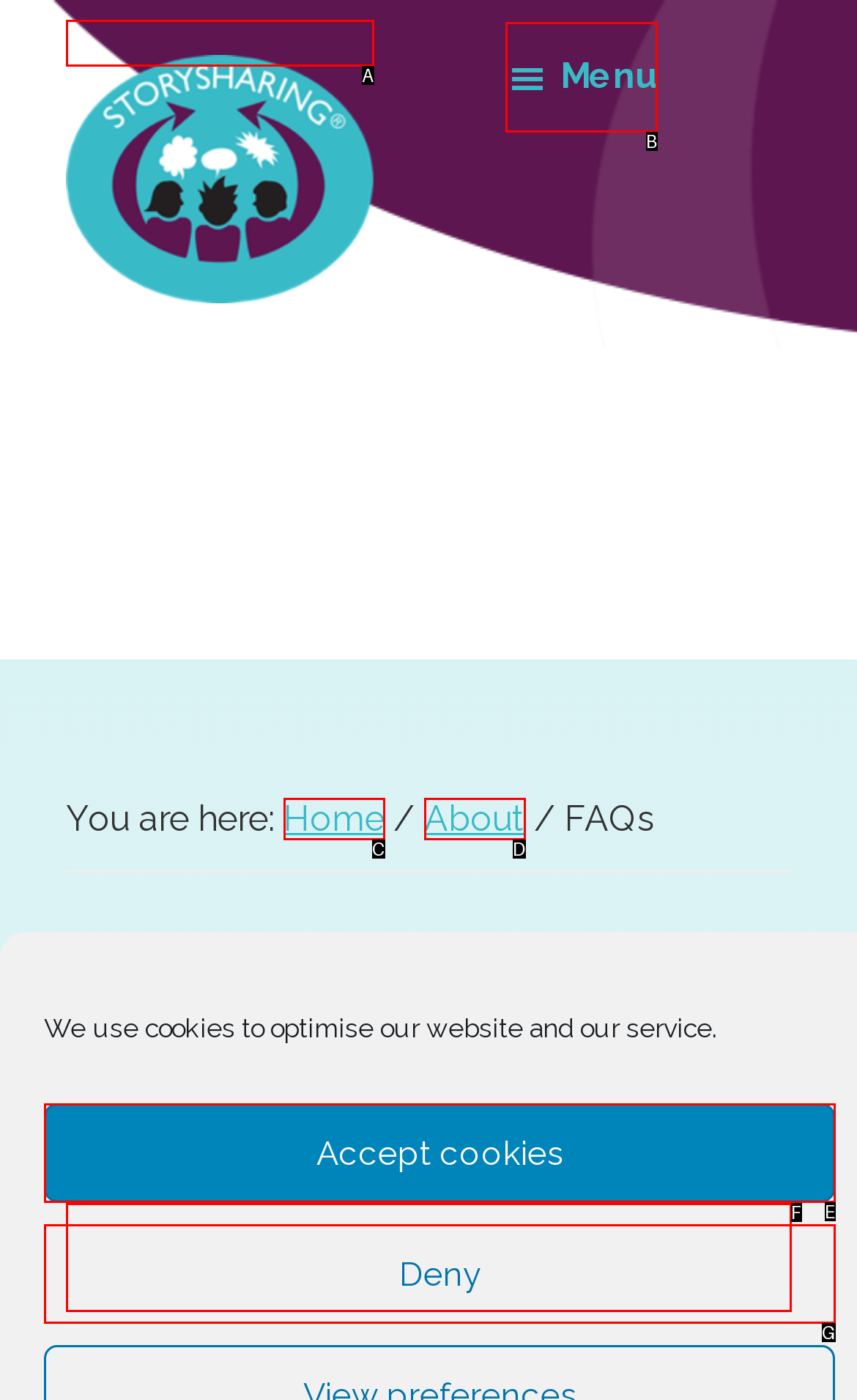Using the description: Accept cookies, find the corresponding HTML element. Provide the letter of the matching option directly.

E